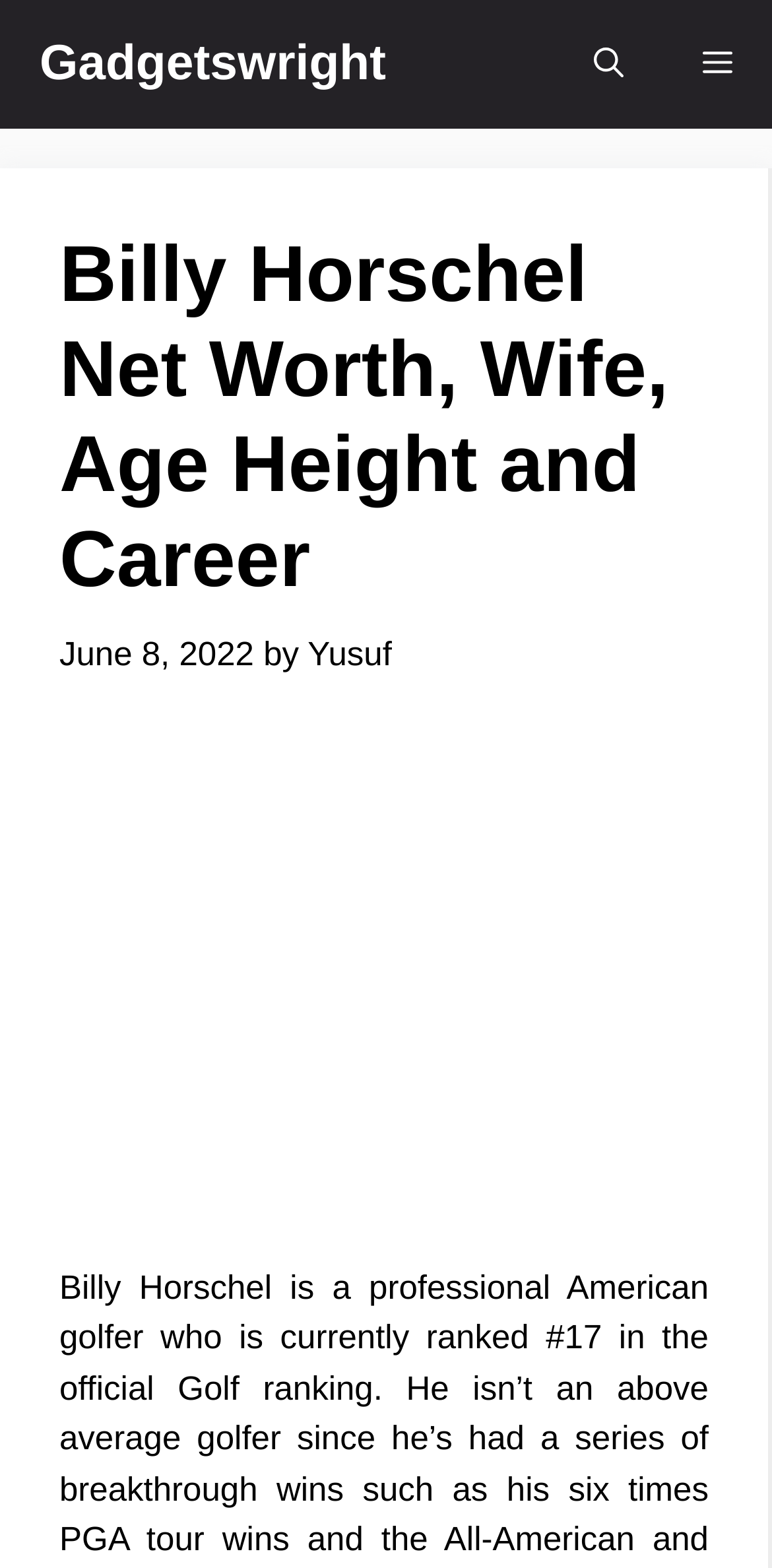What is the function of the button at the top right corner?
Give a detailed and exhaustive answer to the question.

The button at the top right corner has the text 'Open search', which suggests that it is used to open a search function on the webpage.